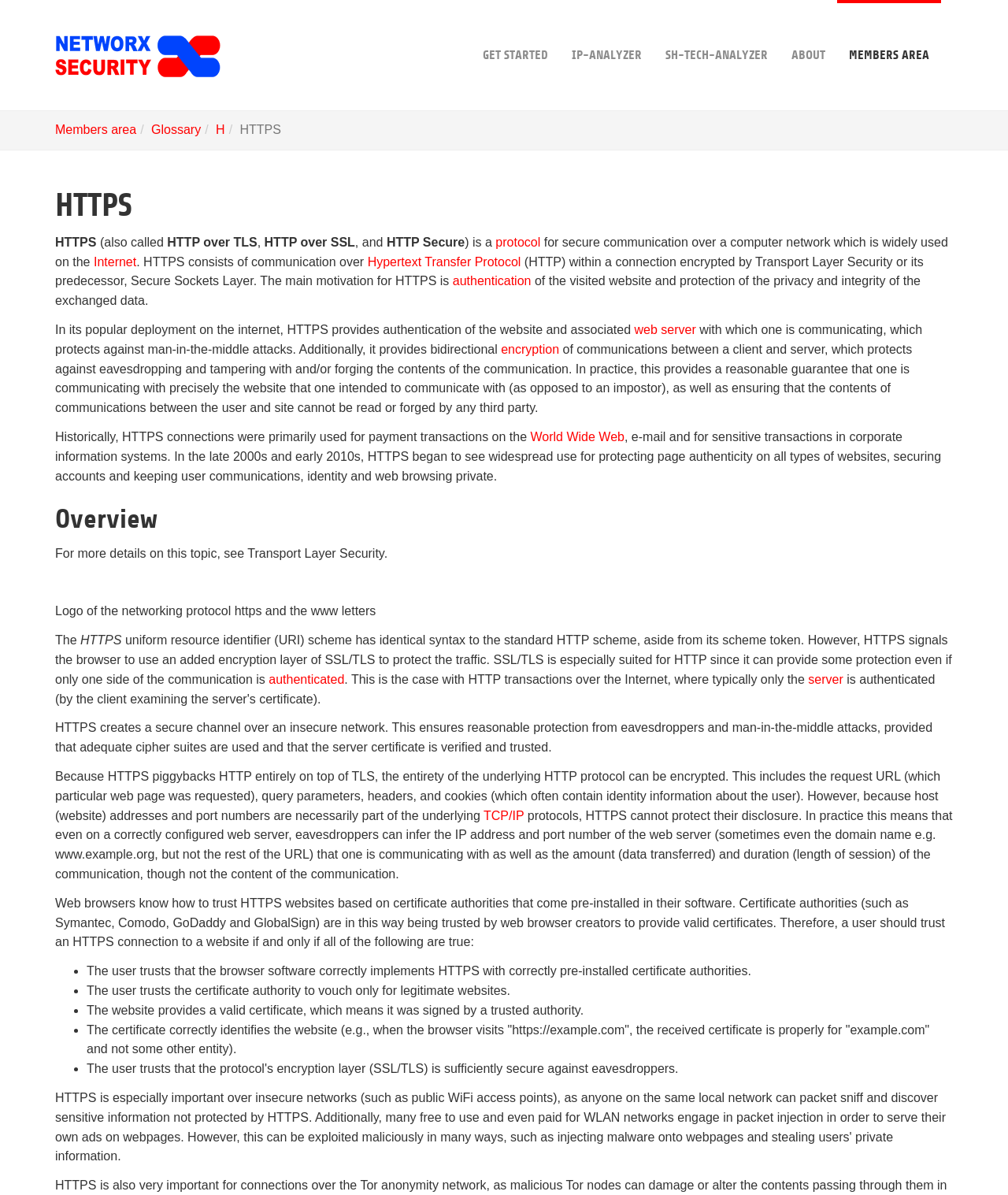What is the purpose of certificate authorities?
Deliver a detailed and extensive answer to the question.

As mentioned on the webpage, certificate authorities are trusted by web browser creators to provide valid certificates, which means they vouch for legitimate websites. This is necessary for a user to trust an HTTPS connection to a website.